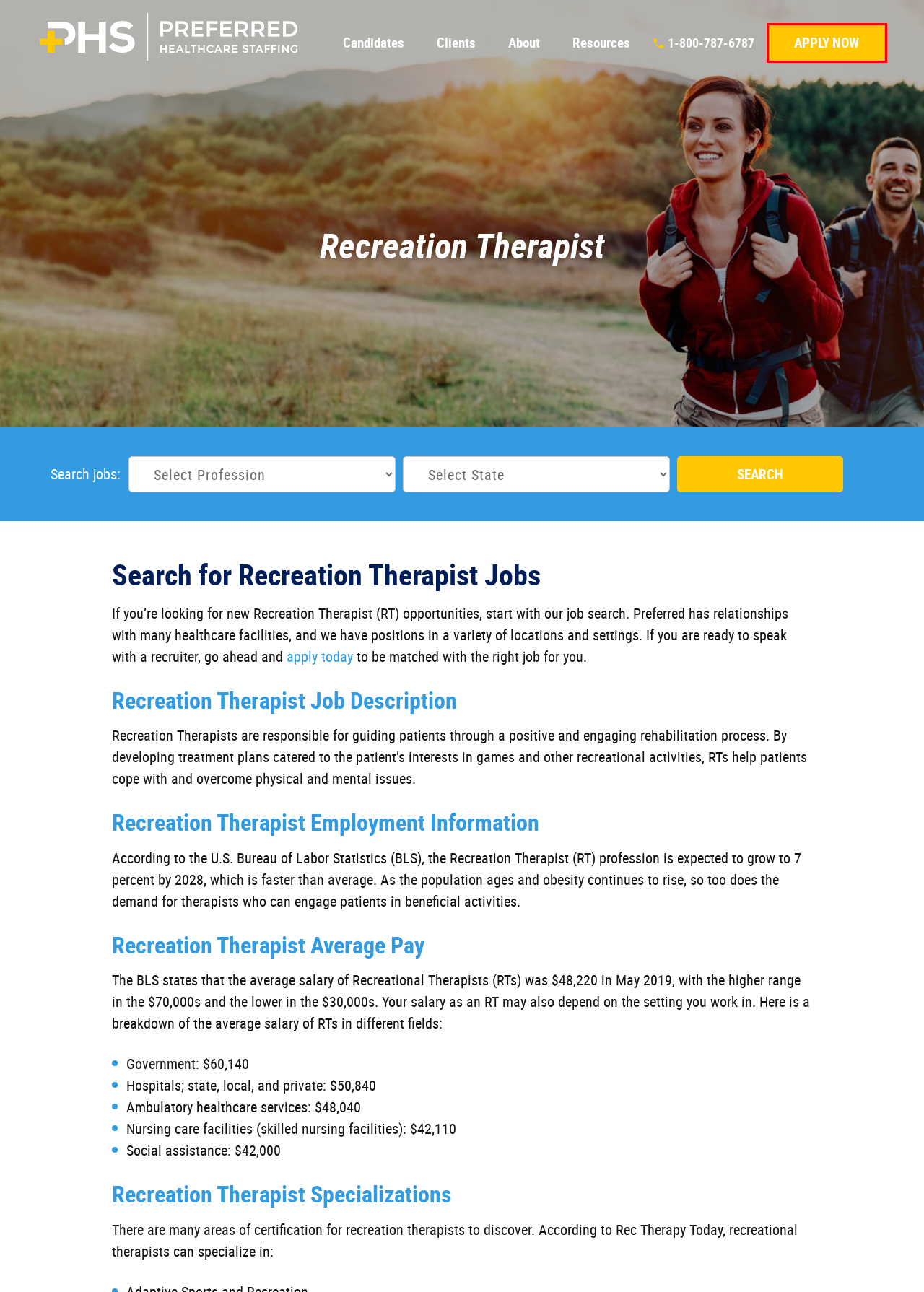You have a screenshot of a webpage with a red bounding box around an element. Select the webpage description that best matches the new webpage after clicking the element within the red bounding box. Here are the descriptions:
A. Allied Health Jobs & Career Resources for Allied Professionals
B. Allied Health Staffing Company | Travel, Per Diem & Permanent Placement
C. Medical Laboratory Professions | Lab Careers
D. Apply to Work for Preferred Healthcare Staffing
E. Registered Respiratory Therapist (RRT) Jobs | Travel, Per Diem & Perm
F. Special Education Teacher (SPED) Jobs | Travel, Per Diem & Perm
G. About Preferred Healthcare Staffing | Agency for Allied Health
H. Allied Health Staffing Agency | Medical & School | Preferred Healthcare Staffing

D